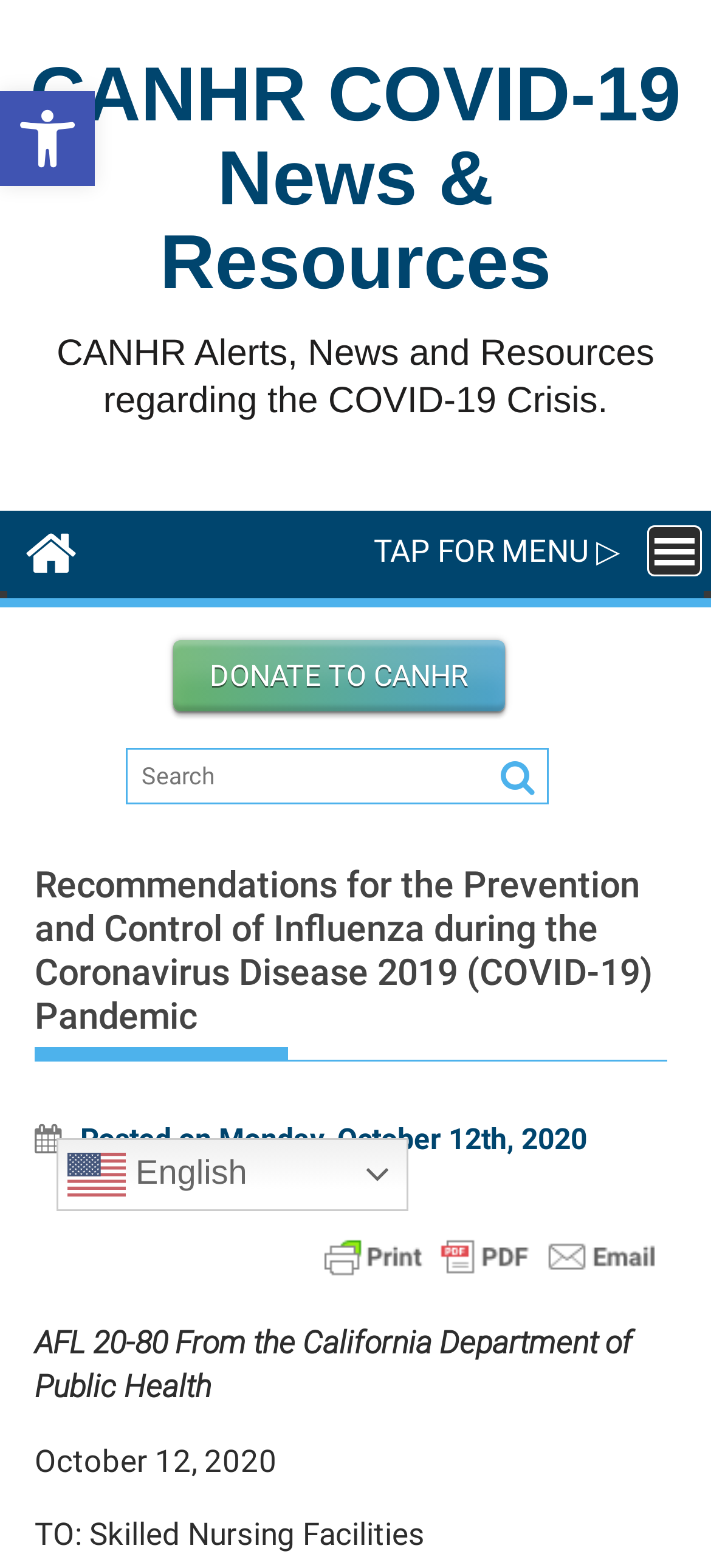What language is the webpage in?
Carefully analyze the image and provide a thorough answer to the question.

I found the answer by looking at the link 'en English' located at the bottom of the webpage, which suggests that the webpage is in English language.